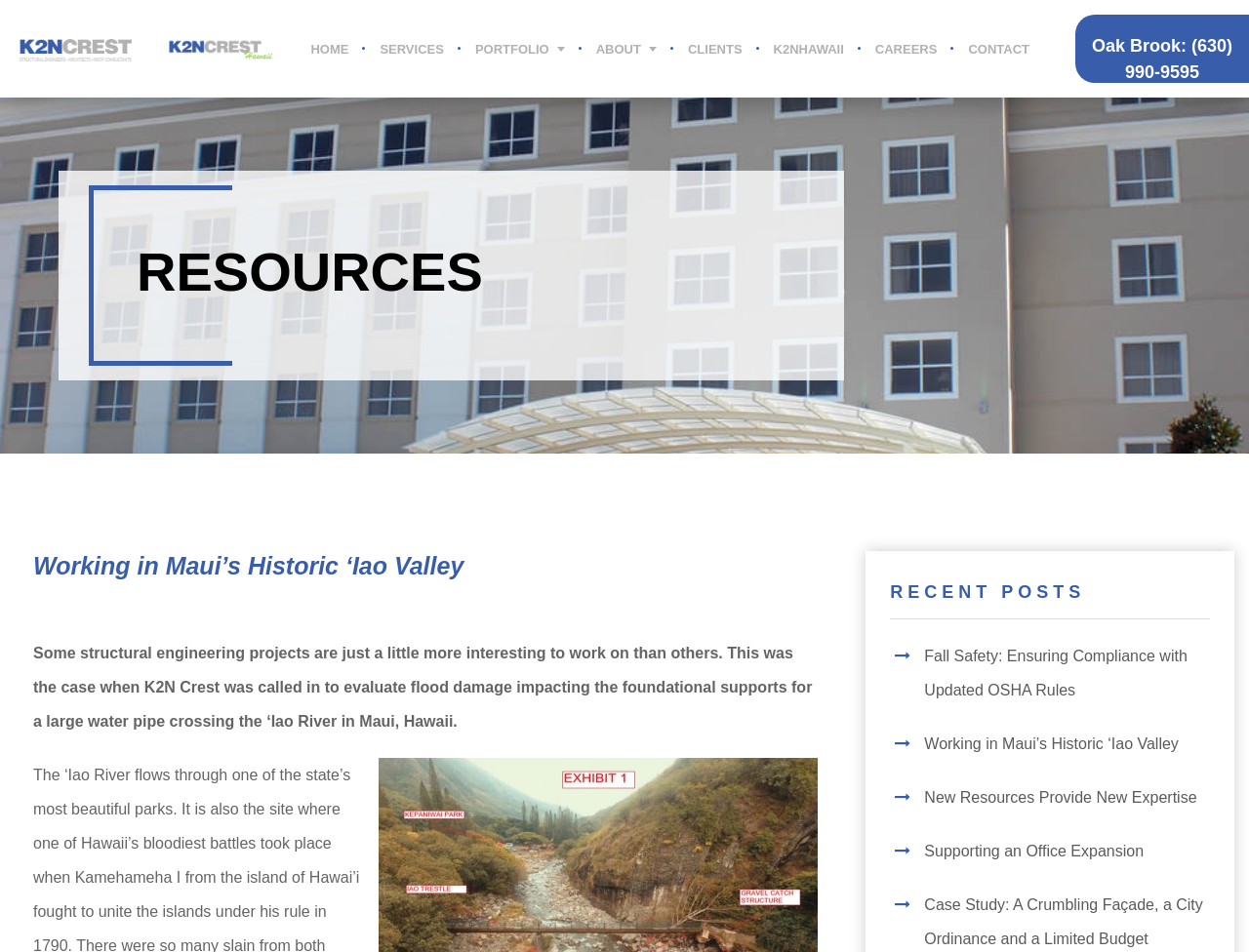Find the bounding box coordinates for the element described here: "ABOUT".

[0.477, 0.041, 0.526, 0.061]